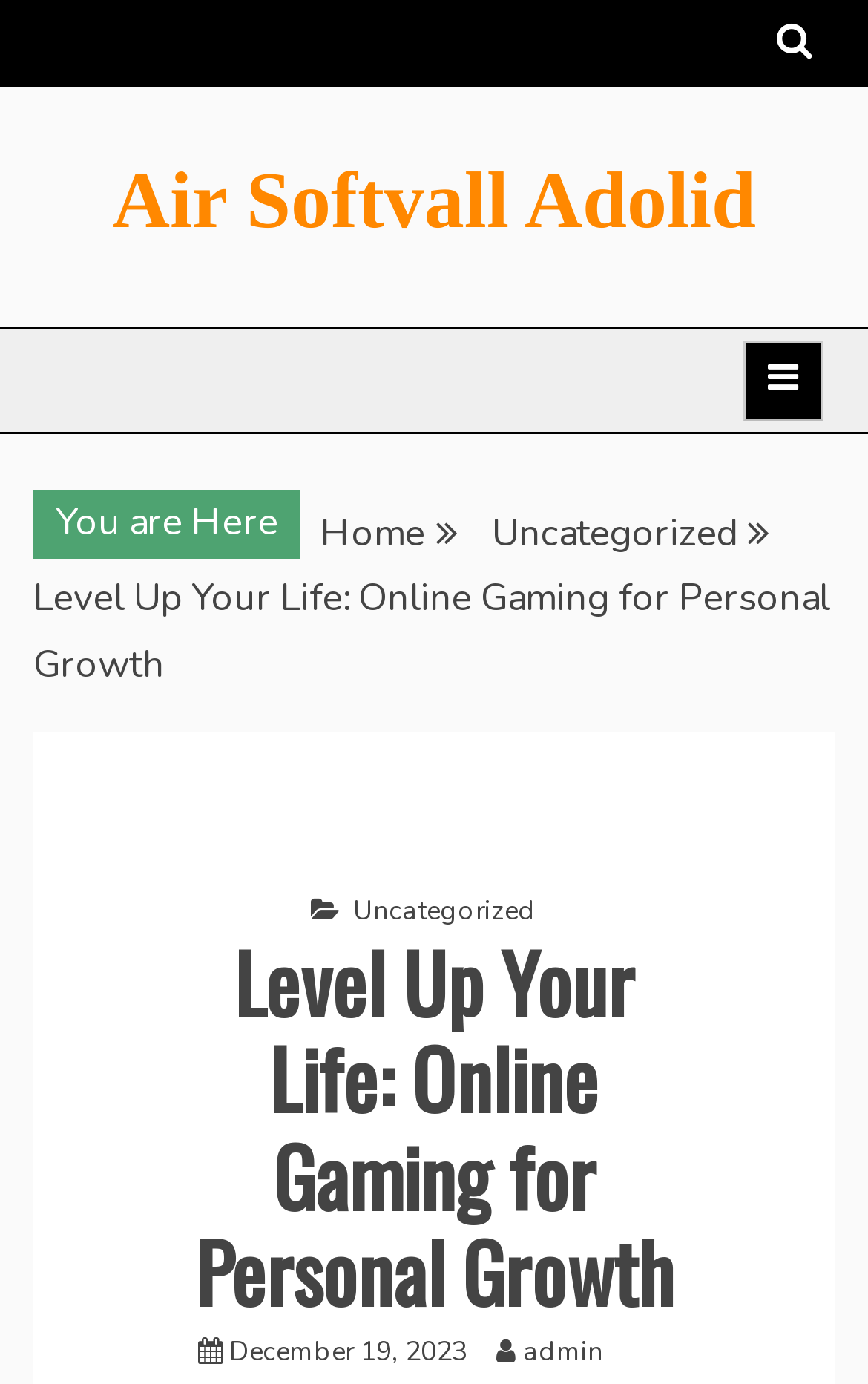How many links are in the header section?
By examining the image, provide a one-word or phrase answer.

3